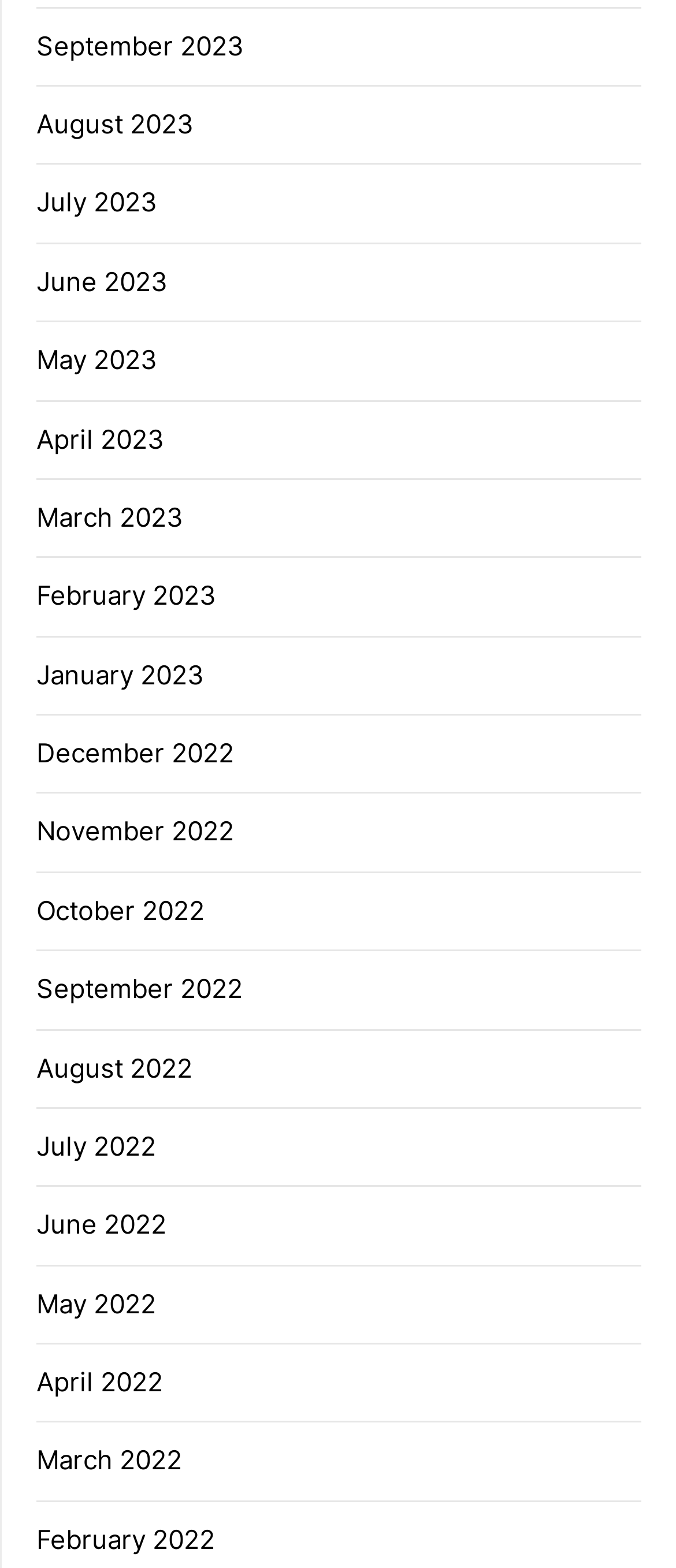How many months are listed in 2022?
Based on the visual, give a brief answer using one word or a short phrase.

12